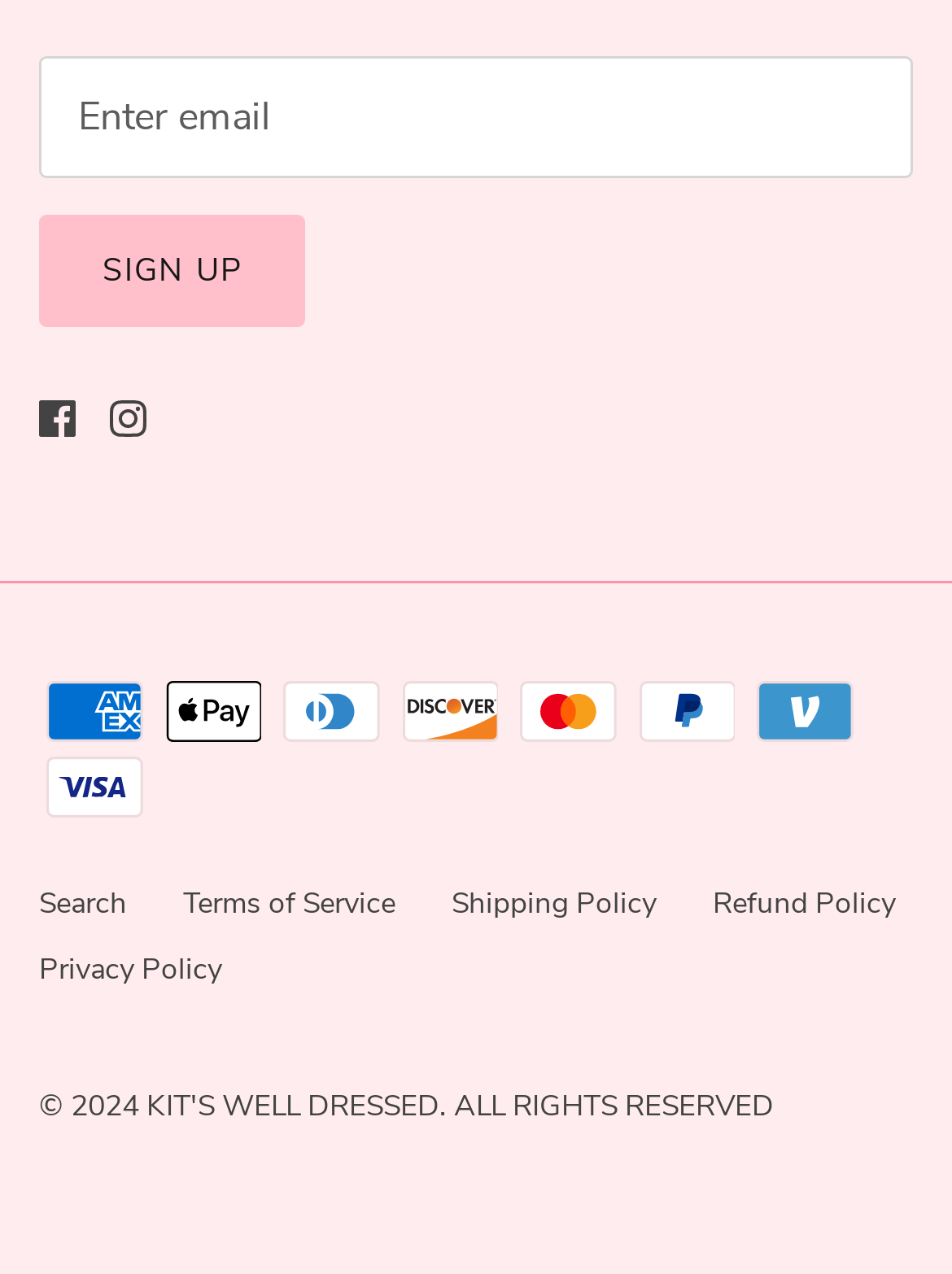Identify the bounding box coordinates of the clickable region required to complete the instruction: "Sign up". The coordinates should be given as four float numbers within the range of 0 and 1, i.e., [left, top, right, bottom].

[0.041, 0.168, 0.321, 0.257]